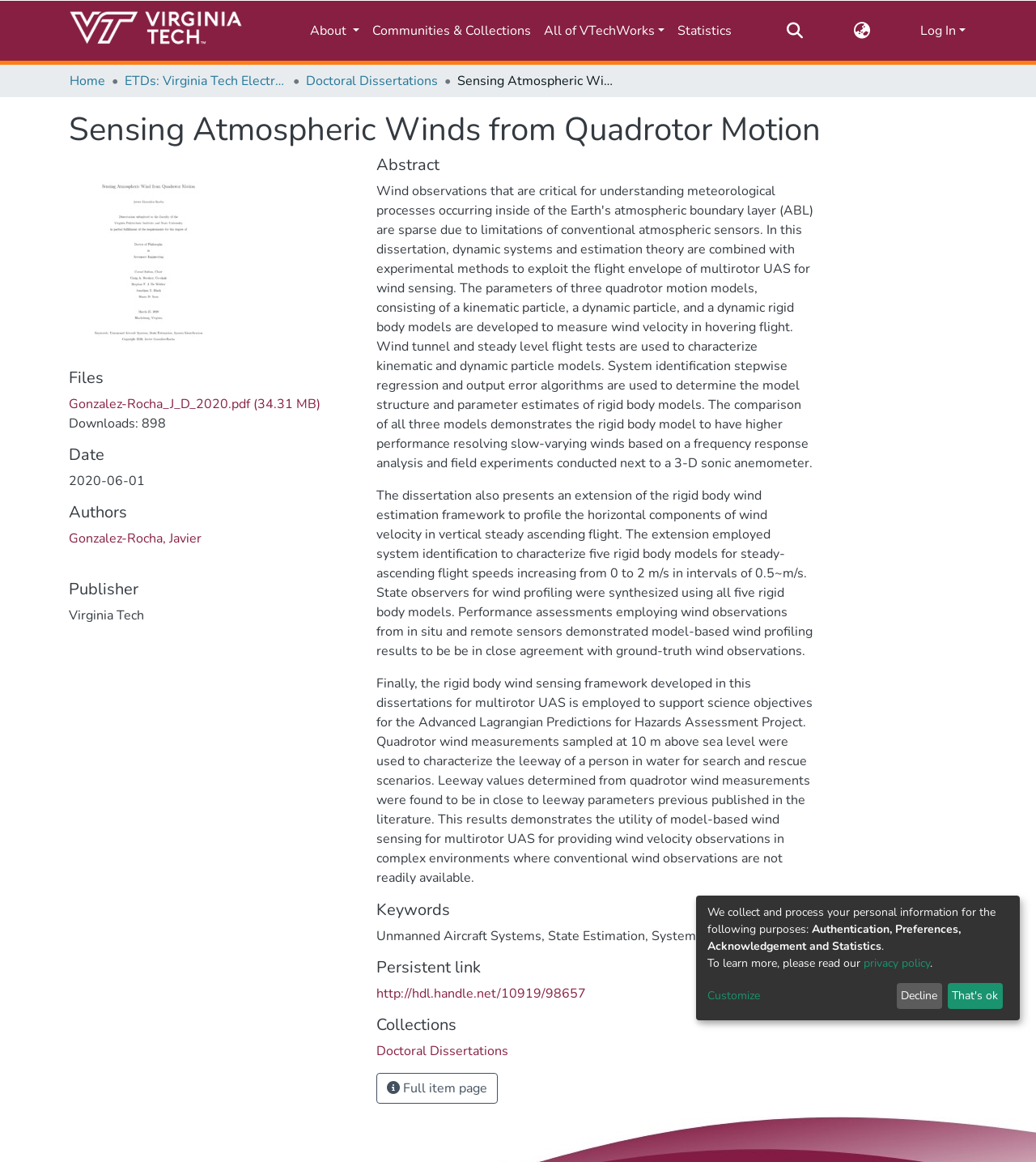Respond to the question below with a single word or phrase:
How many files are available for download?

1